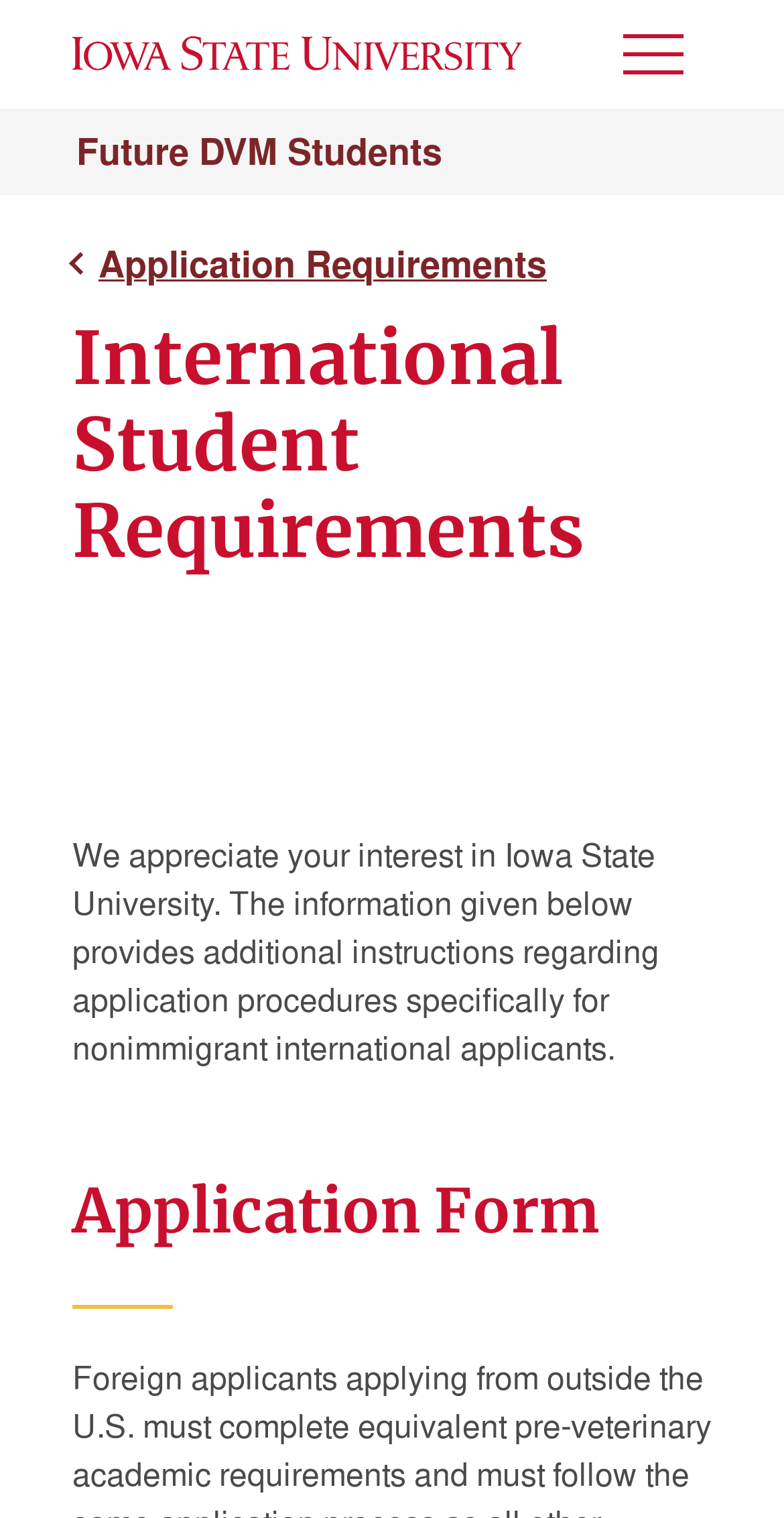Generate a comprehensive description of the contents of the webpage.

The webpage is about the College of Veterinary Medicine, specifically for future DVM students. At the top left corner, there is a link to "Skip To Main Content". Next to it, on the top center, is the Iowa State University logo, which is also a link. Below the logo, there are three links in a row: "College of Veterinary Medicine", "Future DVM Students", and a breadcrumb navigation menu that includes a link to "Application Requirements".

The main content of the page is divided into two sections. The first section has a heading "International Student Requirements" and a paragraph of text that provides instructions for nonimmigrant international applicants. This section is located in the top half of the page.

The second section has a heading "Application Form" and is located in the bottom half of the page. There are no other UI elements or text in this section, suggesting that the application form may not be visible or may be loaded dynamically.

Overall, the webpage appears to be a resource page for international students applying to the College of Veterinary Medicine, providing them with specific instructions and requirements for the application process.